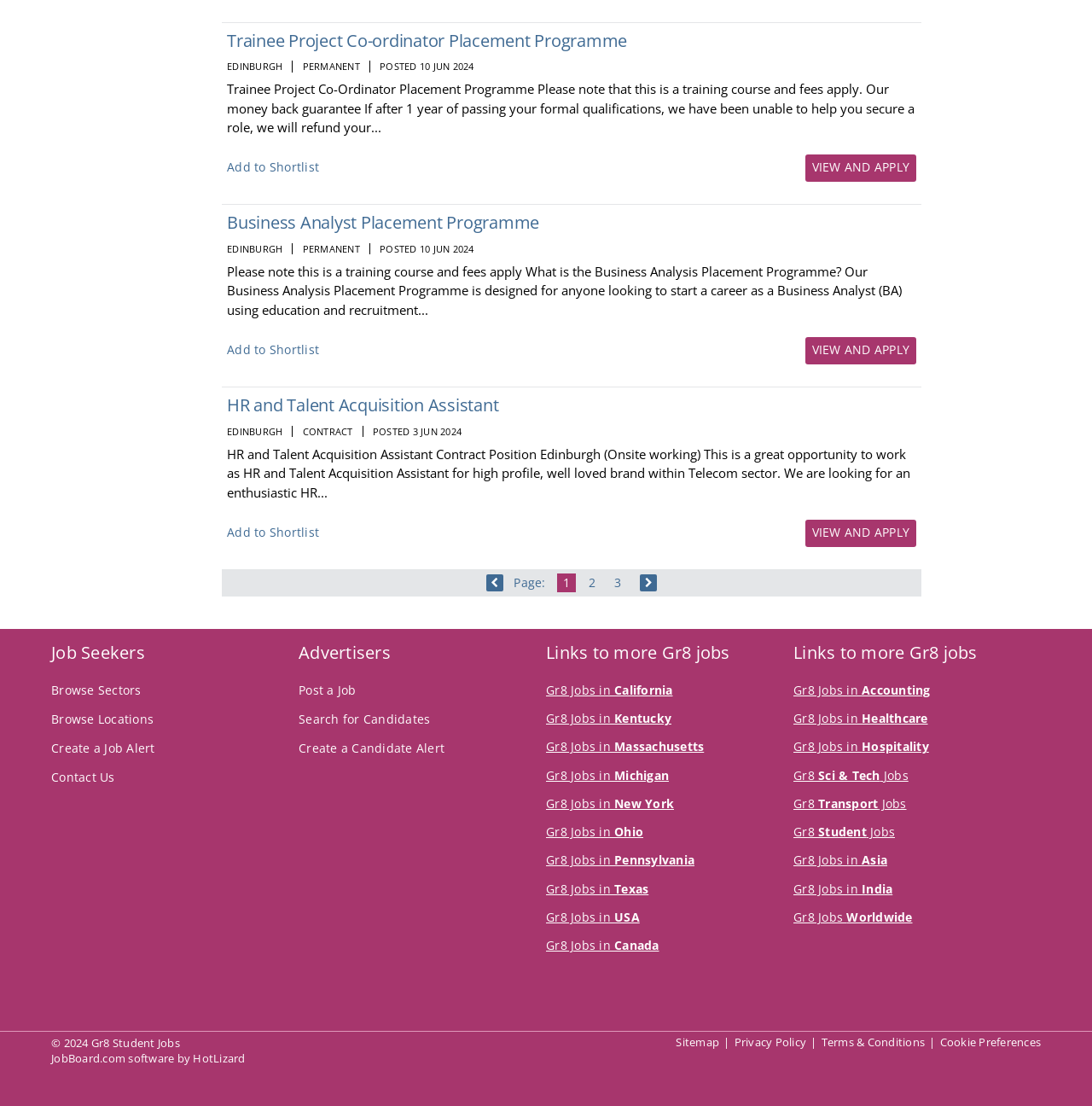Could you indicate the bounding box coordinates of the region to click in order to complete this instruction: "Go to previous page".

[0.445, 0.519, 0.461, 0.535]